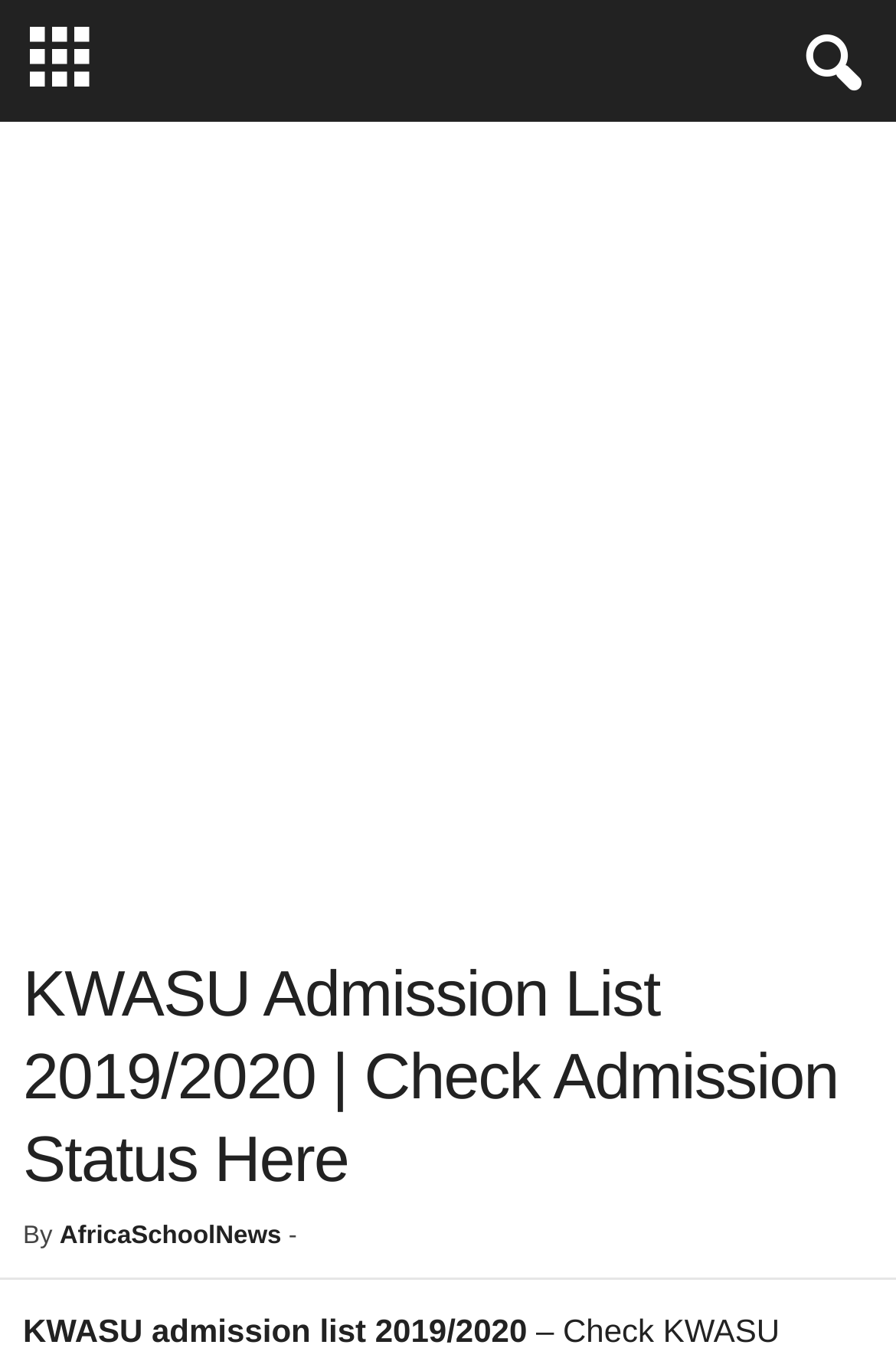What is the position of the header section?
Provide an in-depth and detailed explanation in response to the question.

By analyzing the bounding box coordinates, I found that the header section has a y1 value of 0.707, which indicates that it is located at the top section of the webpage. This is further confirmed by the presence of the heading 'KWASU Admission List 2019/2020 | Check Admission Status Here' within the header section.